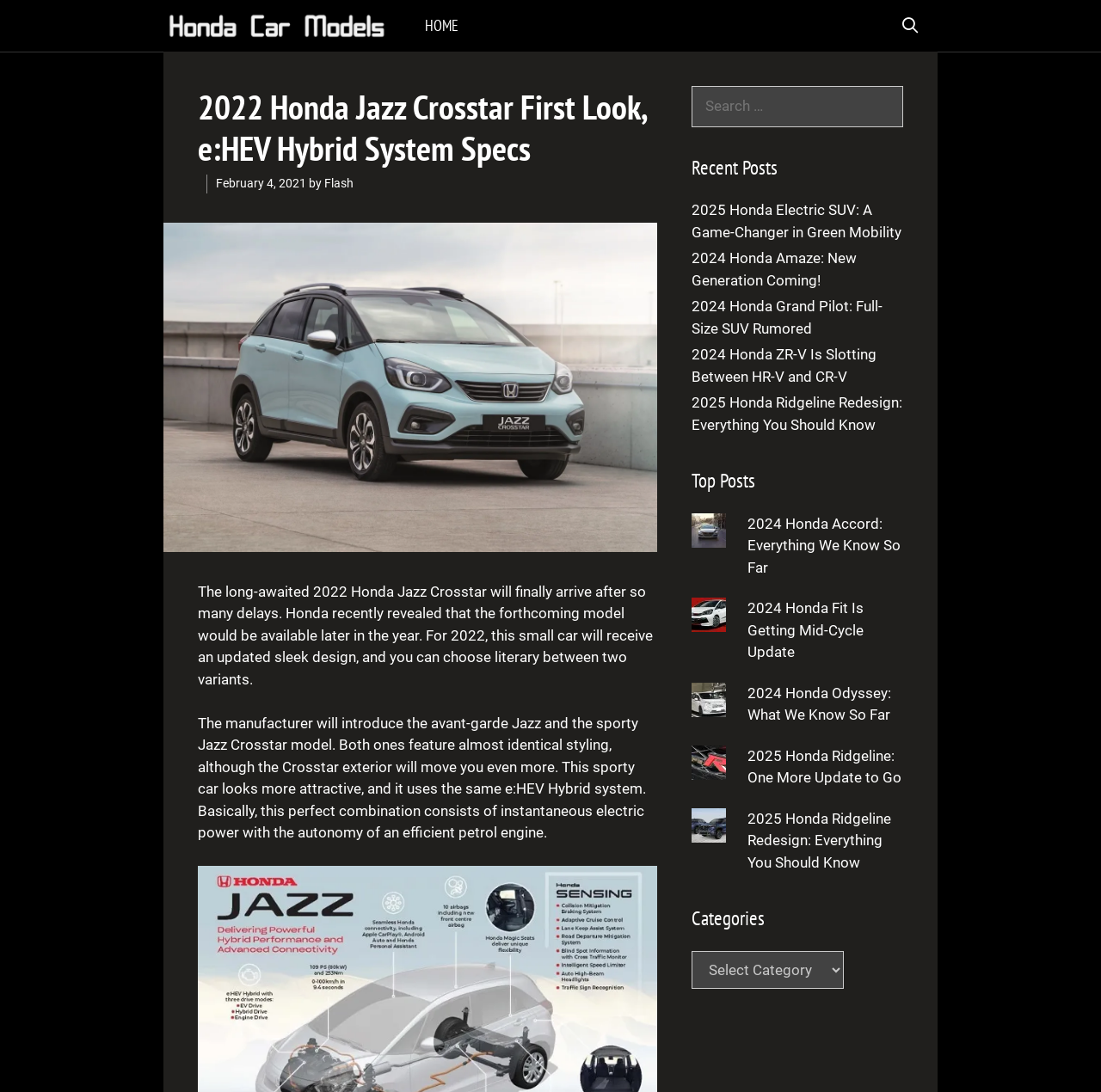Please locate the bounding box coordinates for the element that should be clicked to achieve the following instruction: "Select a category". Ensure the coordinates are given as four float numbers between 0 and 1, i.e., [left, top, right, bottom].

[0.628, 0.87, 0.766, 0.905]